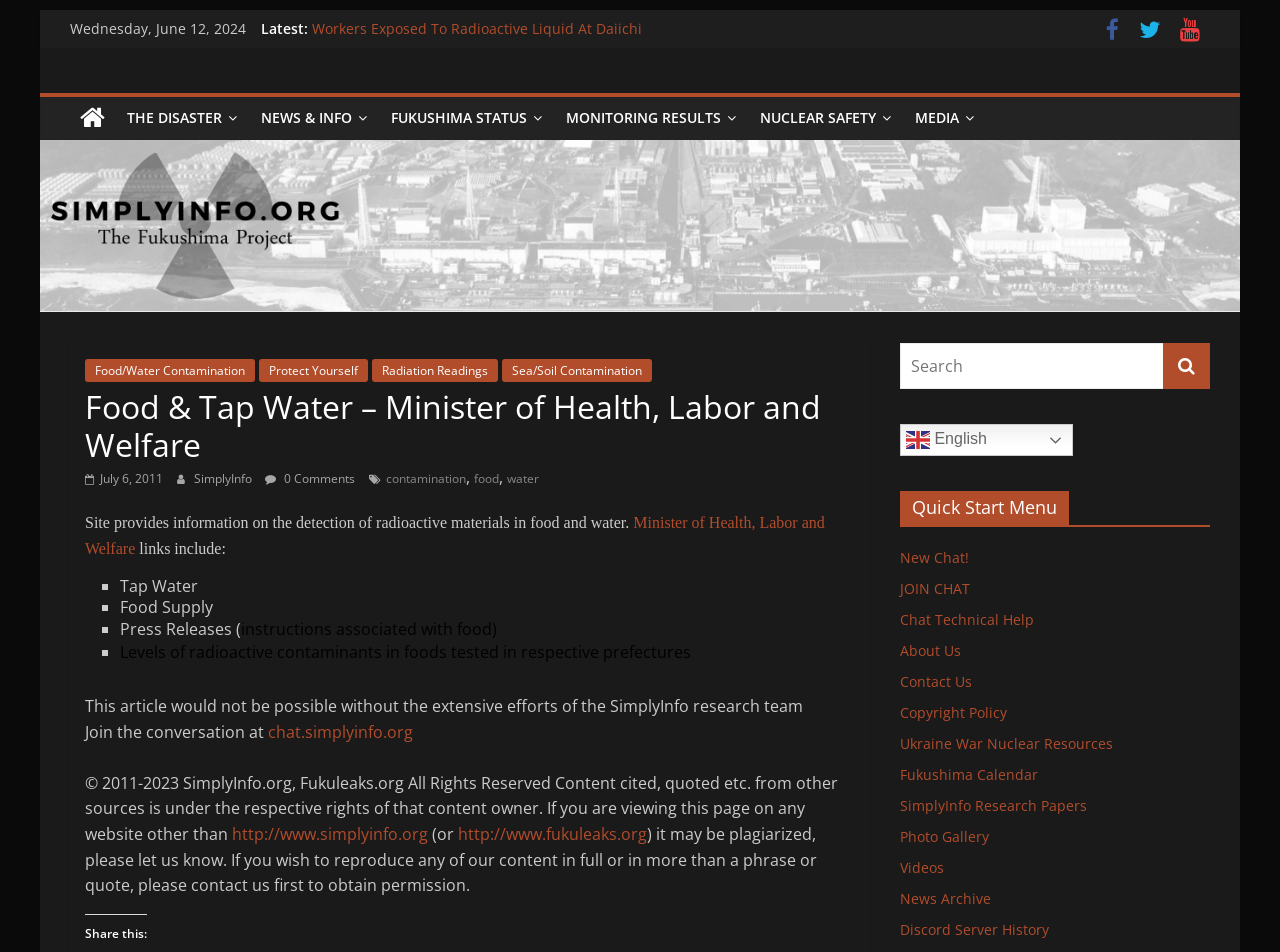Please predict the bounding box coordinates of the element's region where a click is necessary to complete the following instruction: "Click on the 'Food/Water Contamination' link". The coordinates should be represented by four float numbers between 0 and 1, i.e., [left, top, right, bottom].

[0.066, 0.377, 0.199, 0.401]